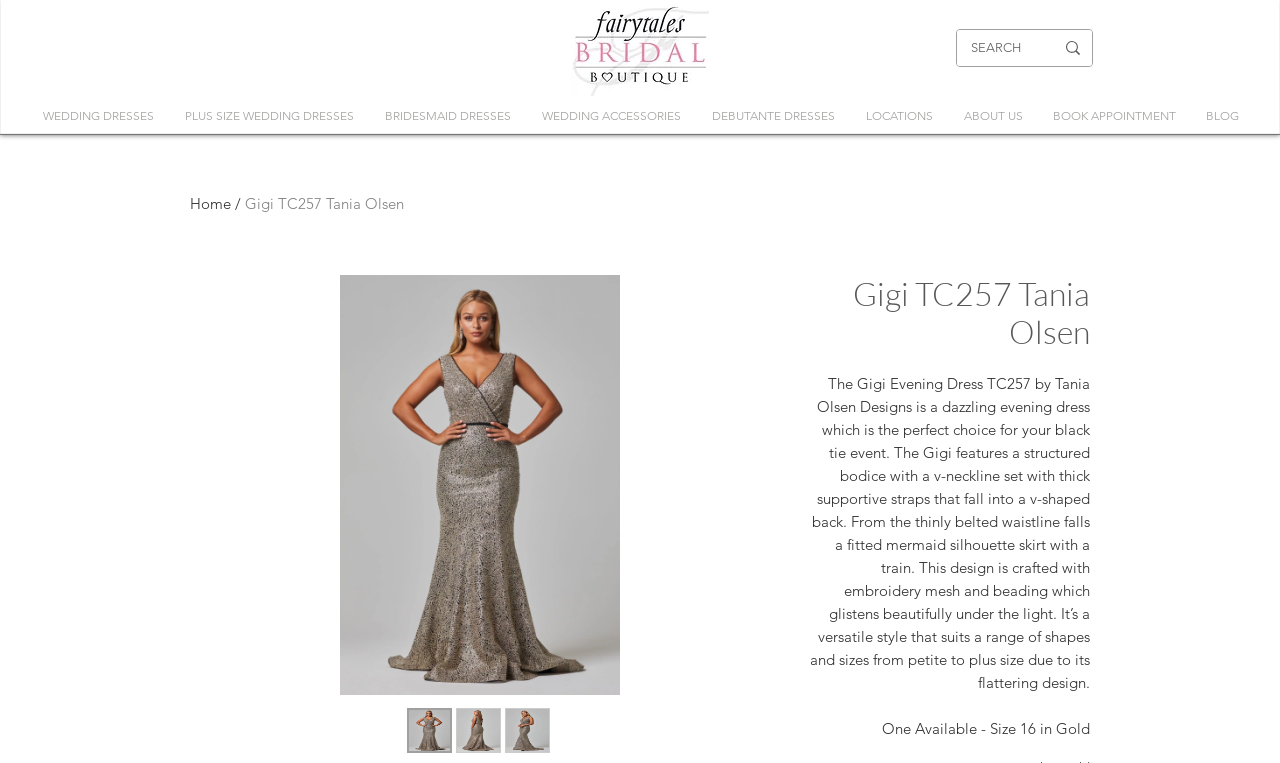Provide a comprehensive caption for the webpage.

The webpage is about the Gigi TC257 Mother of the Bride Dress by Tania Olsen Designs, a stunning evening dress perfect for black-tie events. At the top of the page, there is a logo and a navigation menu with links to various sections of the website, including "Wedding Dresses", "Plus Size Wedding Dresses", "Bridesmaid Dresses", and more.

Below the navigation menu, there is a search bar with a magnifying glass icon, allowing users to search for specific keywords. To the right of the search bar, there is a small image.

The main content of the page is dedicated to showcasing the Gigi TC257 dress. There is a large, high-quality image of the dress, which takes up most of the page. Below the image, there is a heading with the dress's name, followed by a detailed description of the dress's features, including its structured bodice, v-neckline, and beaded embroidery.

To the right of the image, there are three buttons with the same image of the dress, likely allowing users to view the dress from different angles or to zoom in on specific details. Below the buttons, there is a paragraph of text providing more information about the dress's availability, including its size and color.

Overall, the webpage is well-organized and easy to navigate, with a clear focus on showcasing the beautiful Gigi TC257 dress.